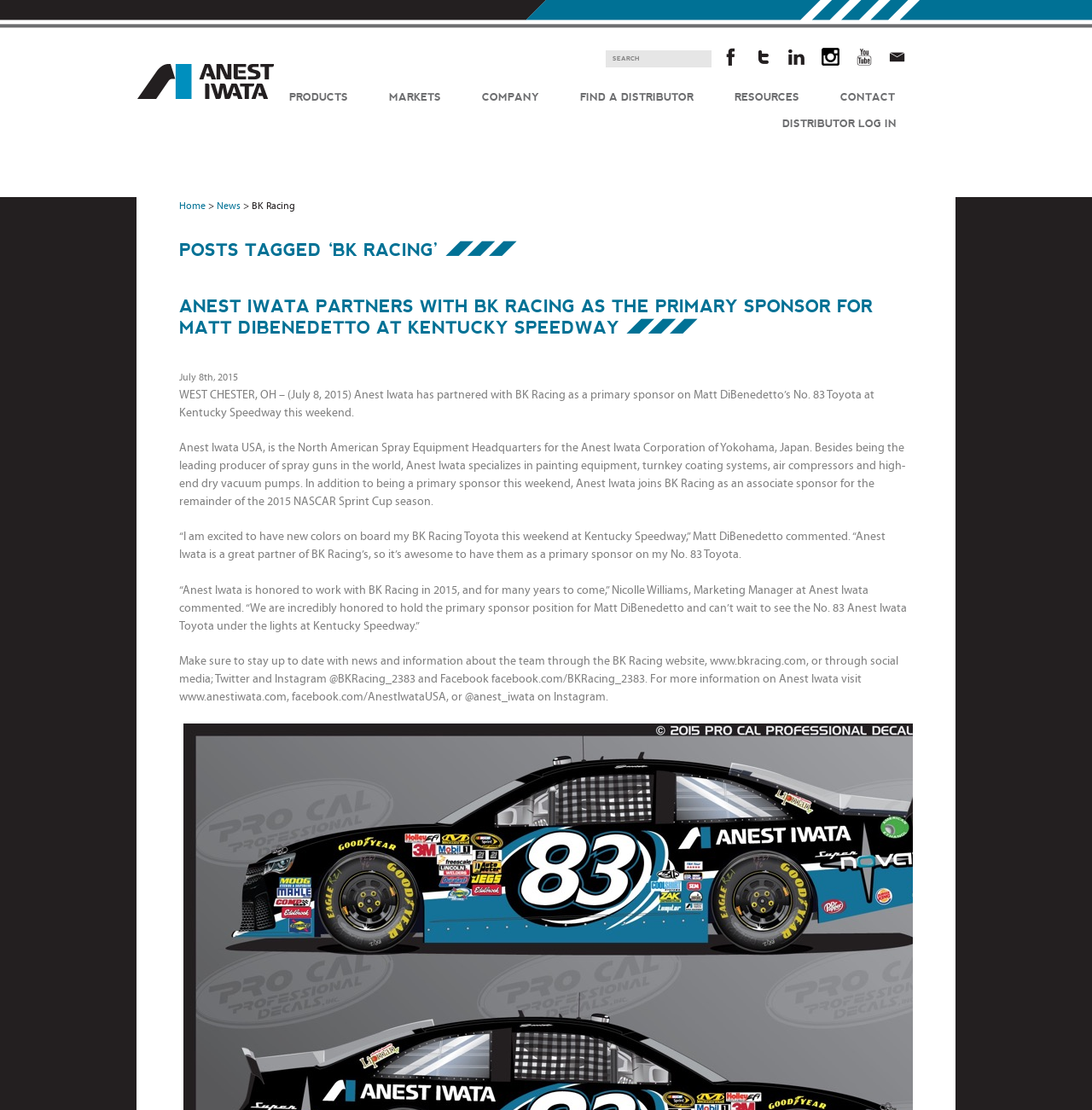What is the location of the event mentioned in the article?
From the screenshot, provide a brief answer in one word or phrase.

Kentucky Speedway